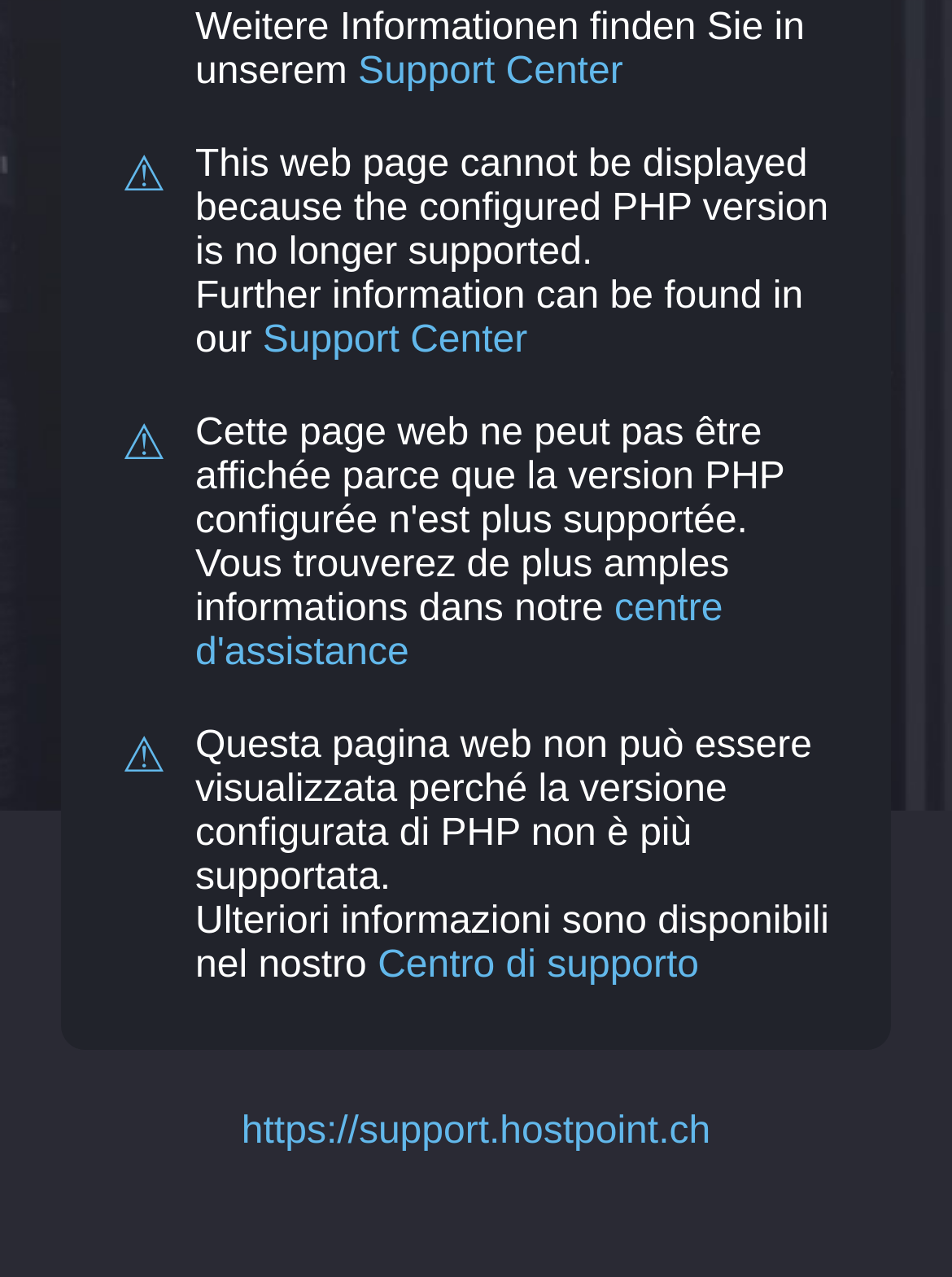Predict the bounding box of the UI element that fits this description: "Crystals".

None